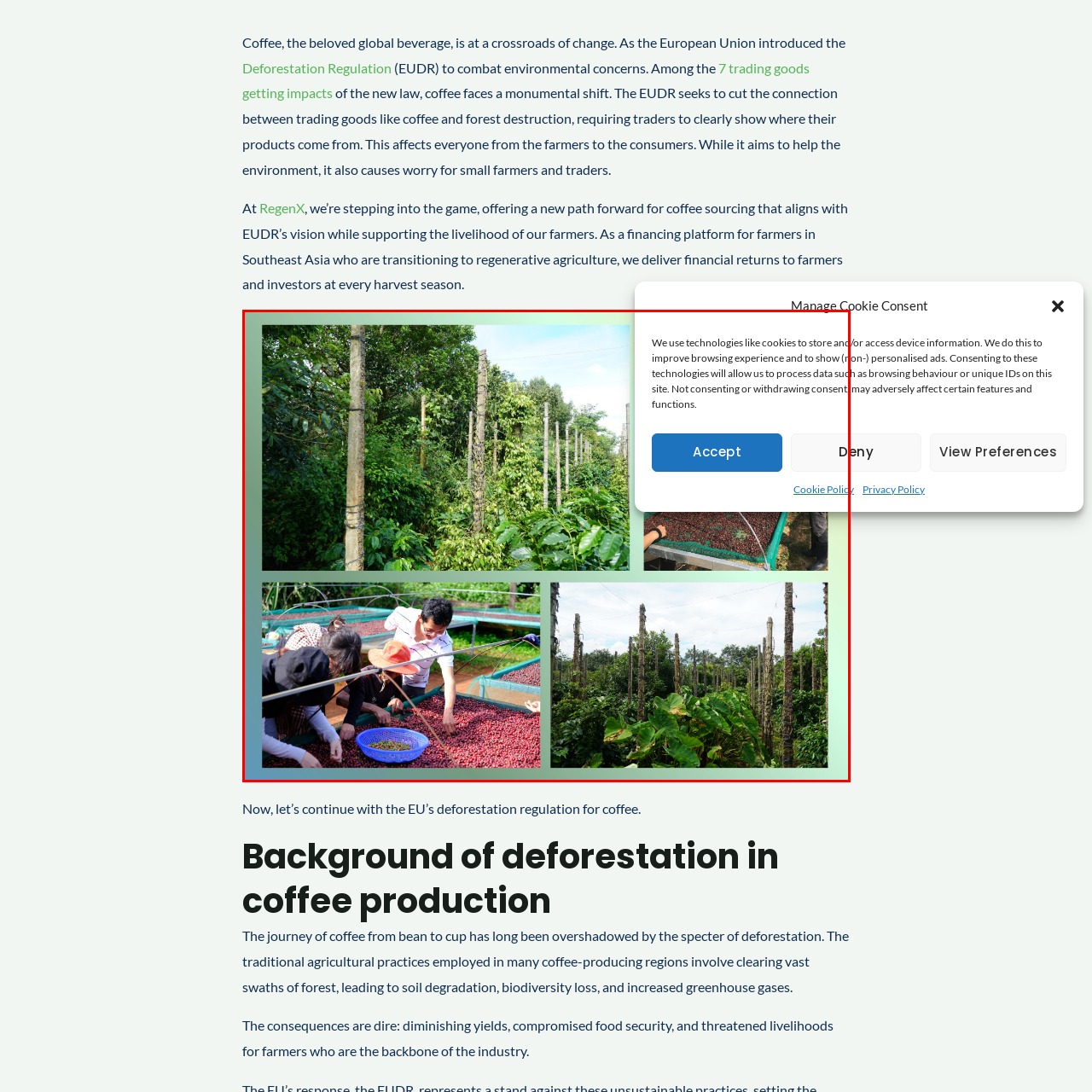Observe the image framed by the red bounding box and present a detailed answer to the following question, relying on the visual data provided: What is the goal of the sustainable practices?

The image showcases the commitment to regenerative agriculture that benefits both the environment and the livelihoods of farmers, aligning with the vision of sustainable food sourcing.